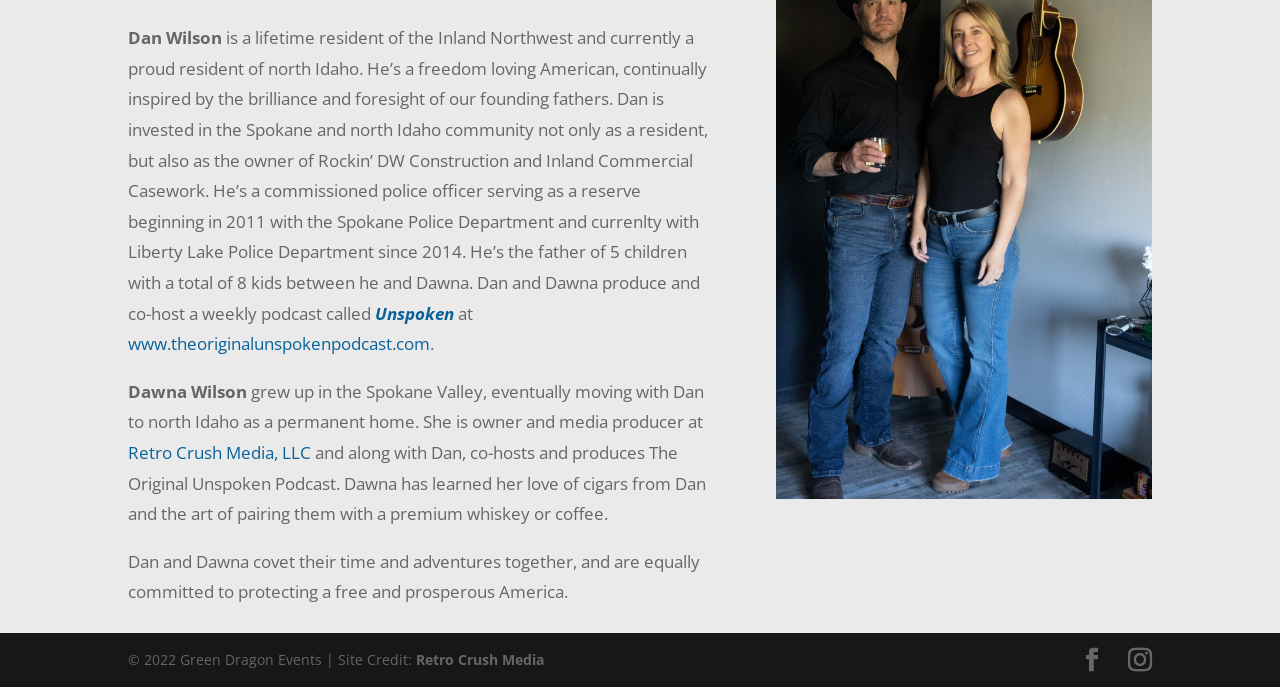Identify the coordinates of the bounding box for the element described below: "Retro Crush Media". Return the coordinates as four float numbers between 0 and 1: [left, top, right, bottom].

[0.325, 0.947, 0.425, 0.974]